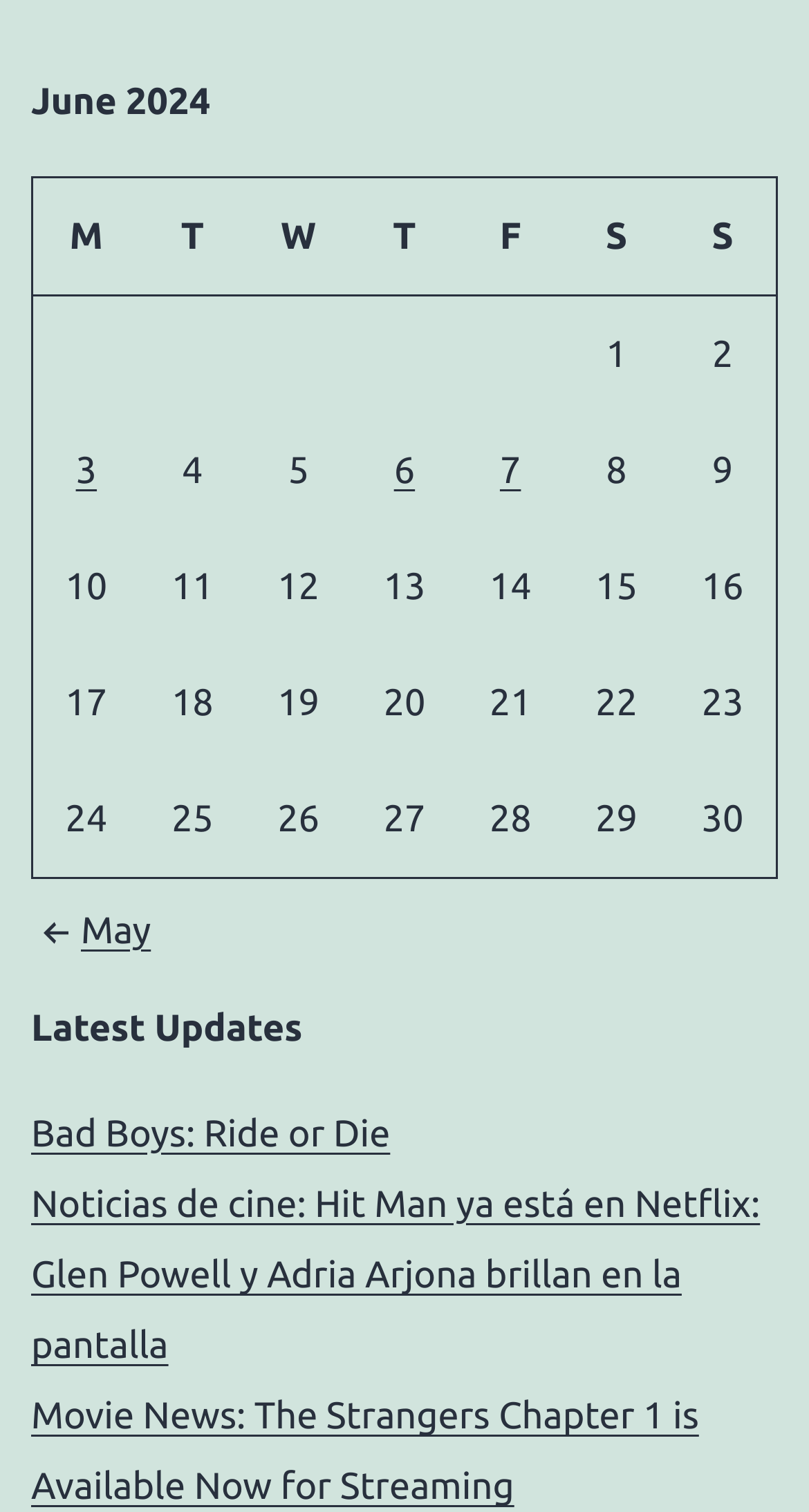Locate the bounding box of the user interface element based on this description: "7".

[0.618, 0.297, 0.644, 0.325]